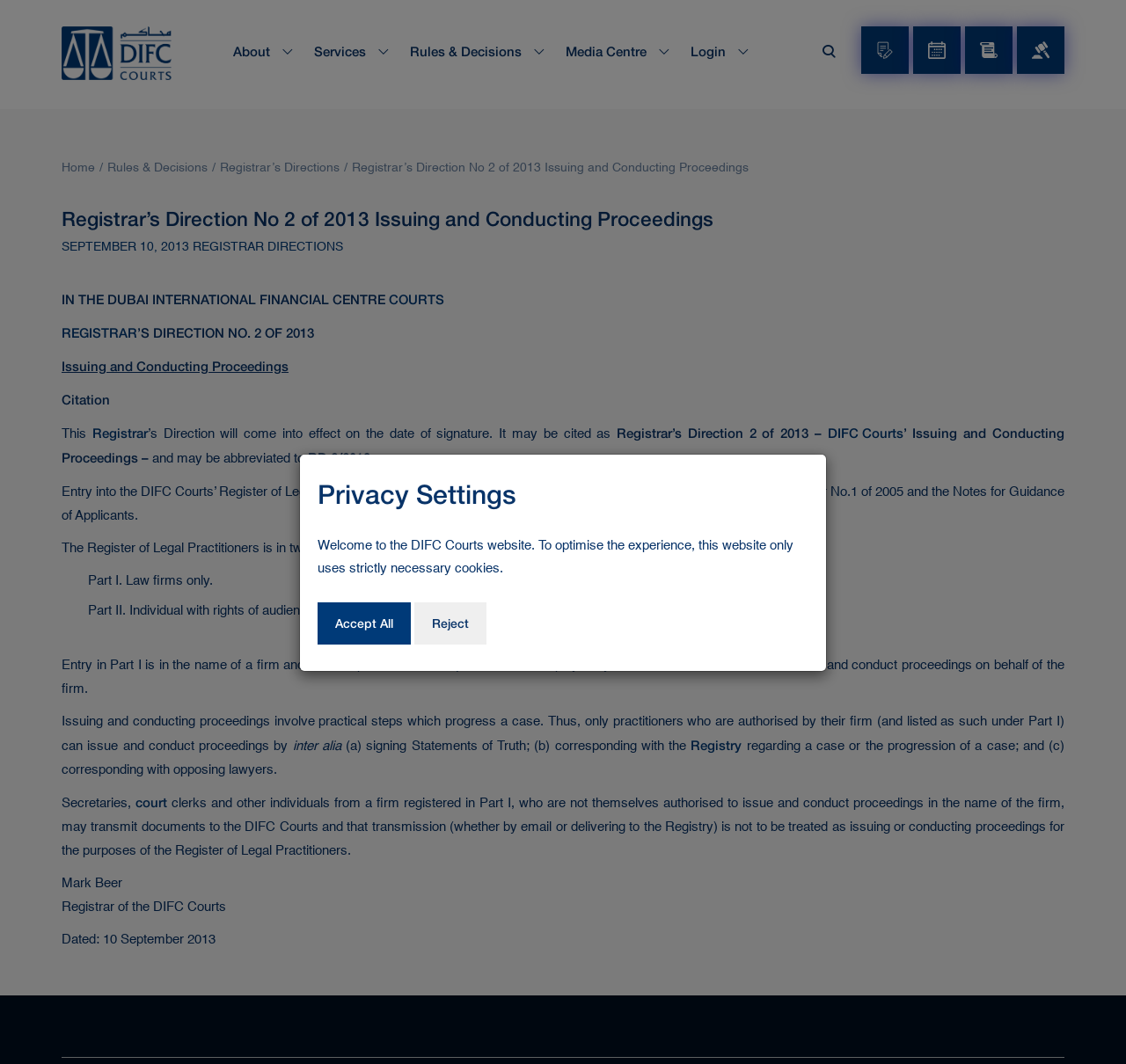Determine the bounding box coordinates for the element that should be clicked to follow this instruction: "Read the 'Registrar’s Direction No 2 of 2013 Issuing and Conducting Proceedings'". The coordinates should be given as four float numbers between 0 and 1, in the format [left, top, right, bottom].

[0.055, 0.193, 0.945, 0.219]